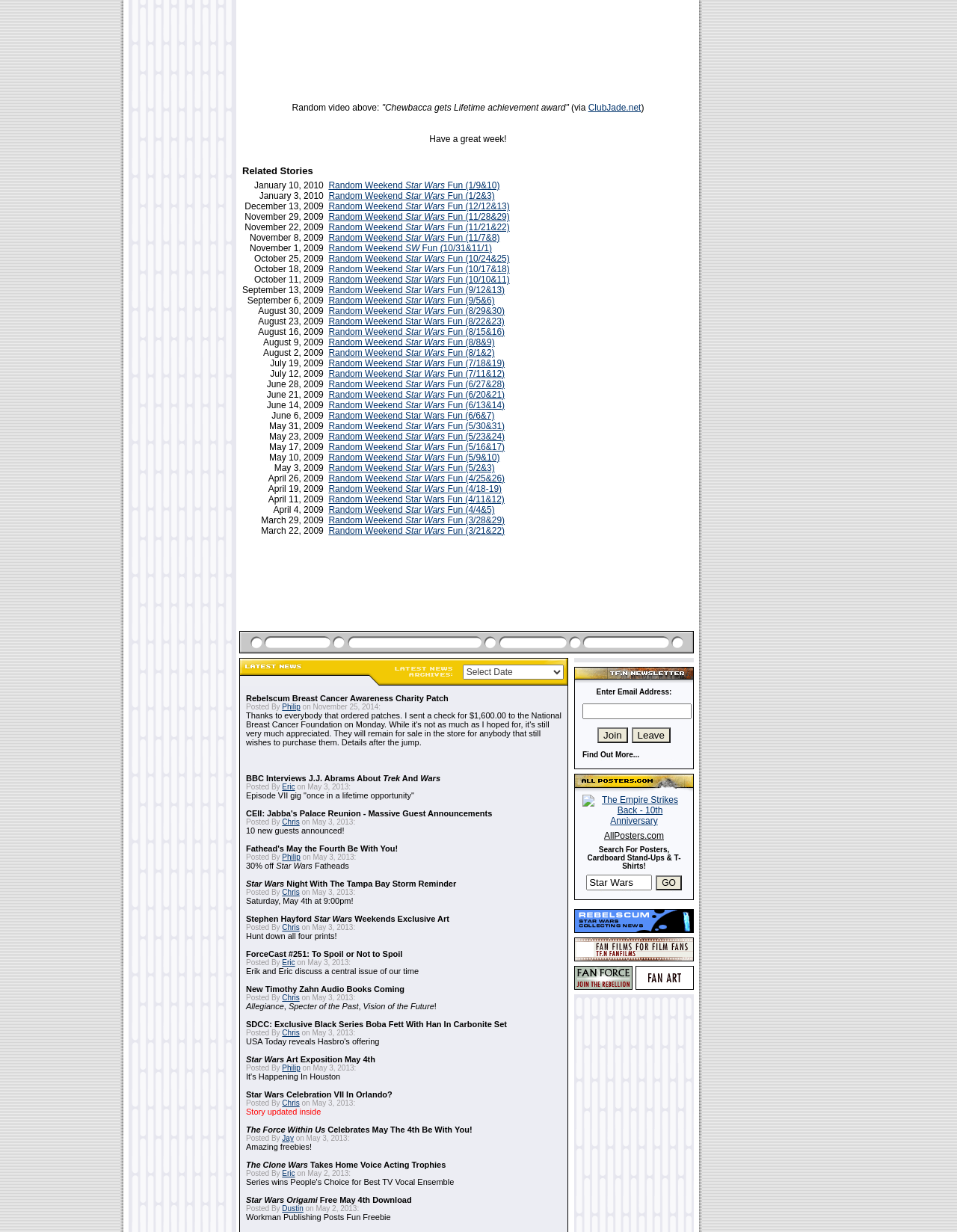Please answer the following query using a single word or phrase: 
What is the source of the random video above?

ClubJade.net